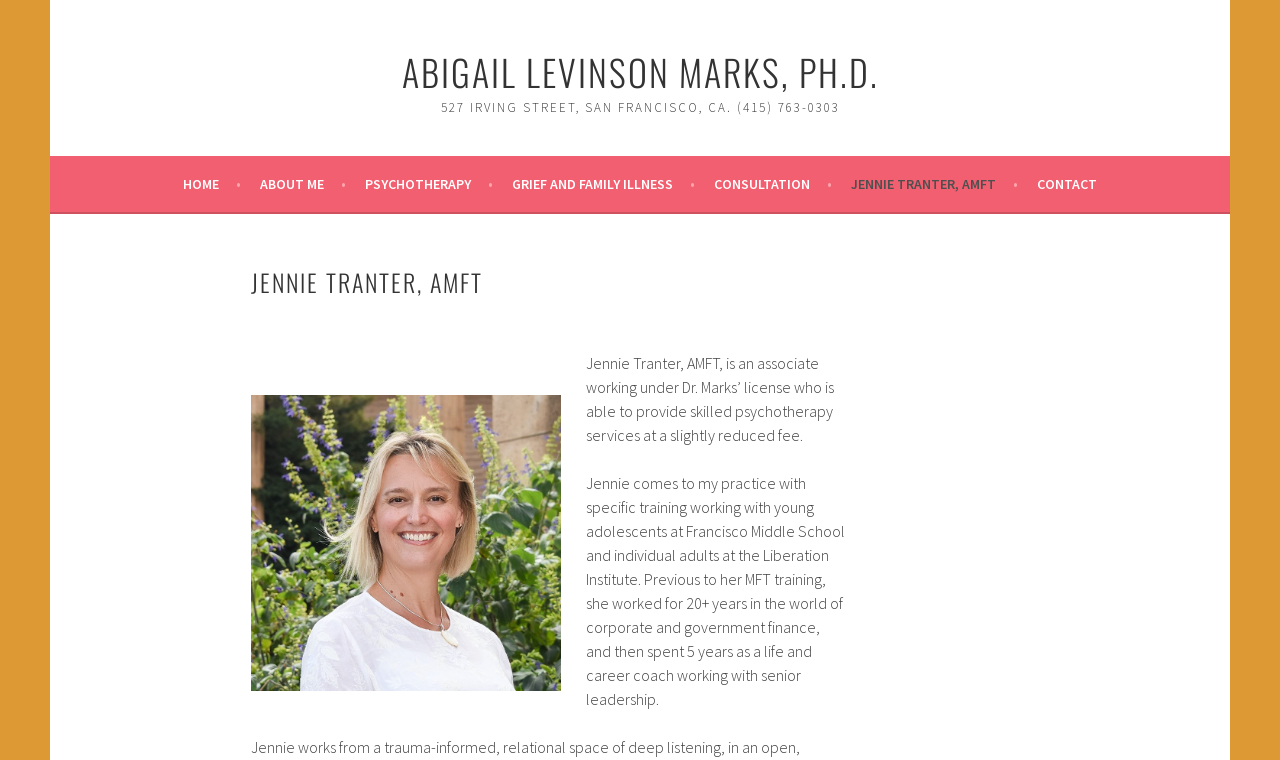How many links are in the navigation menu?
Look at the screenshot and respond with a single word or phrase.

7